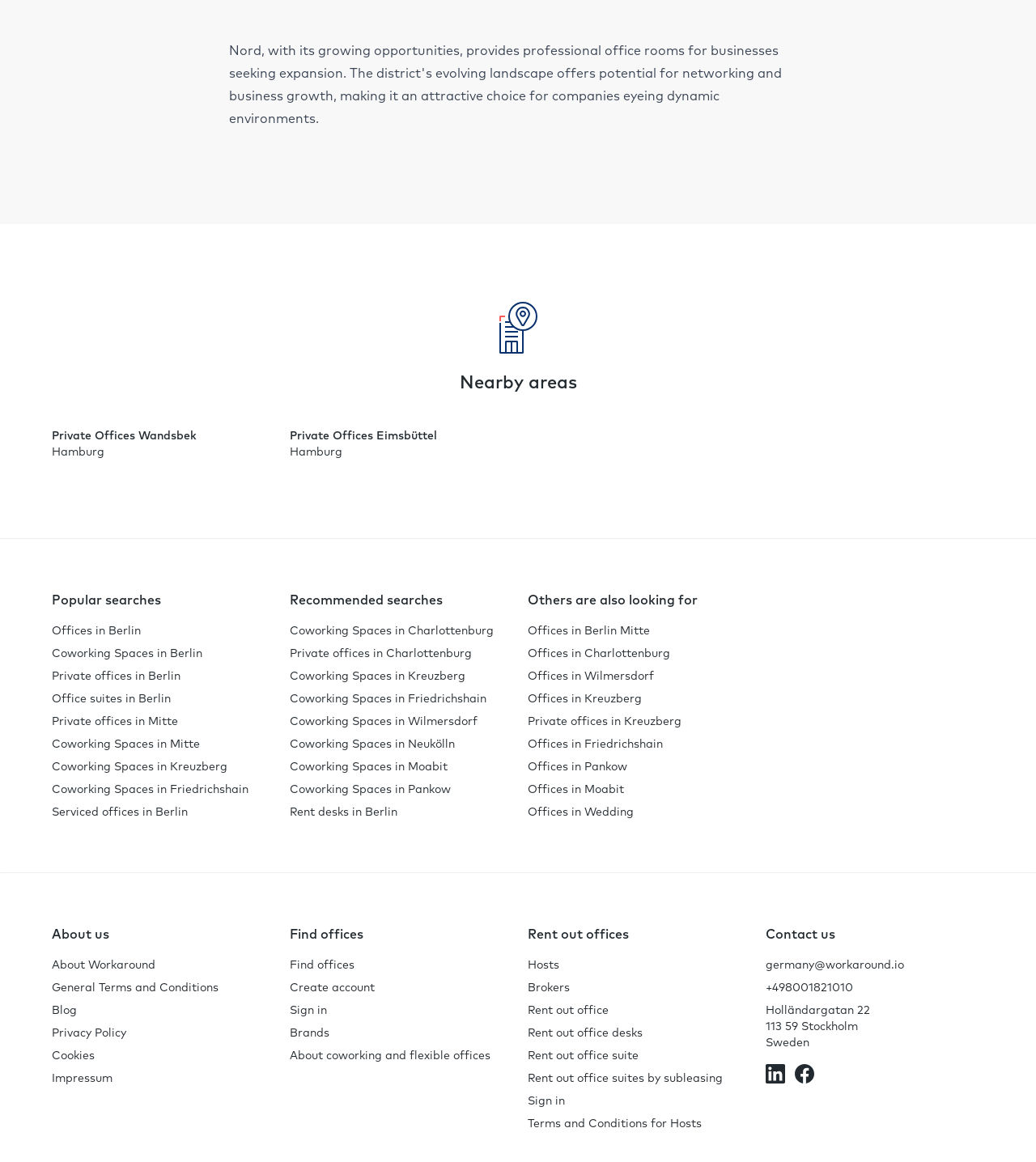Determine the bounding box coordinates of the element that should be clicked to execute the following command: "Click on 'Private Offices Wandsbek'".

[0.05, 0.368, 0.19, 0.382]